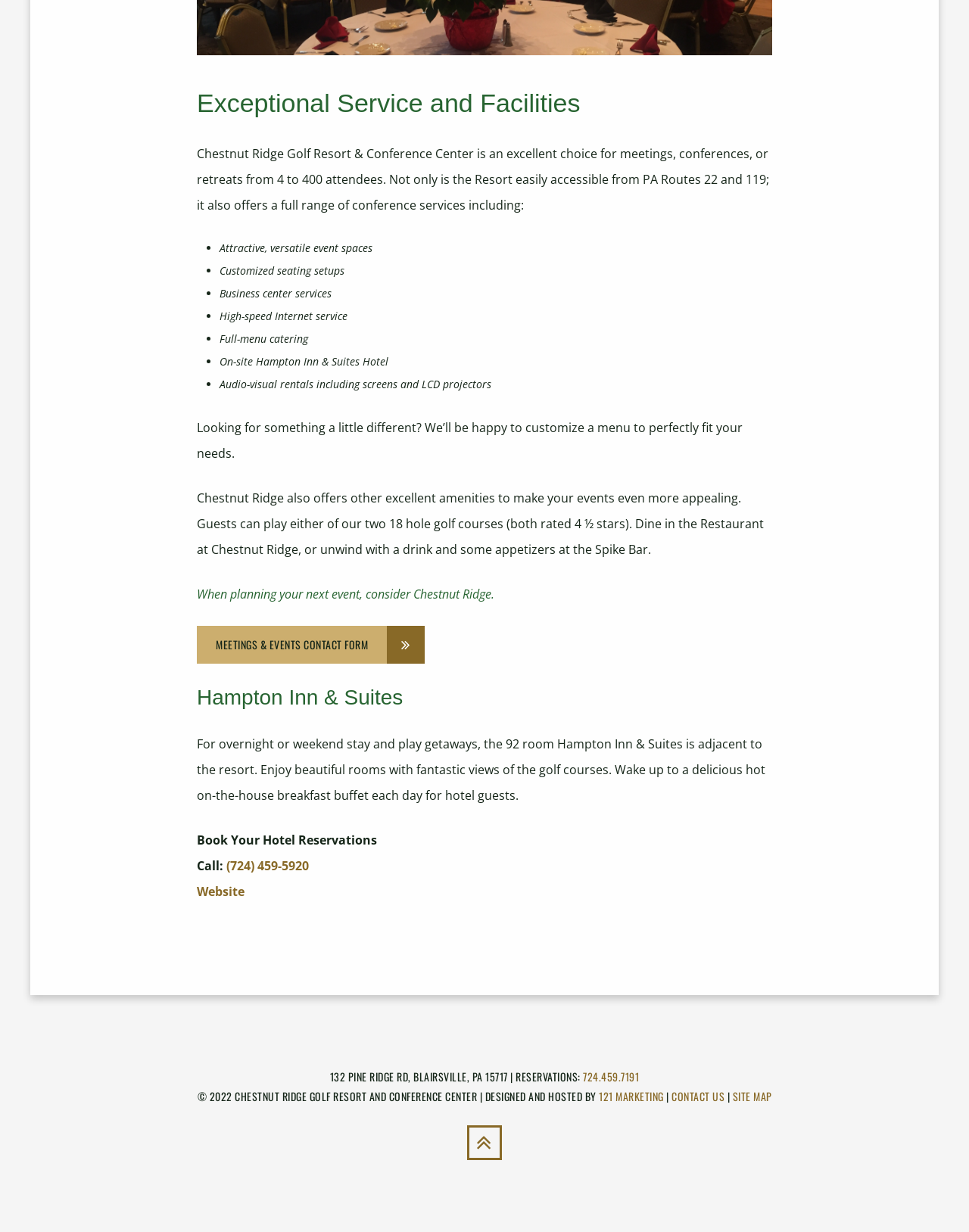What is the name of the resort?
Provide an in-depth answer to the question, covering all aspects.

I found the answer by reading the first StaticText element, which mentions the resort's name.